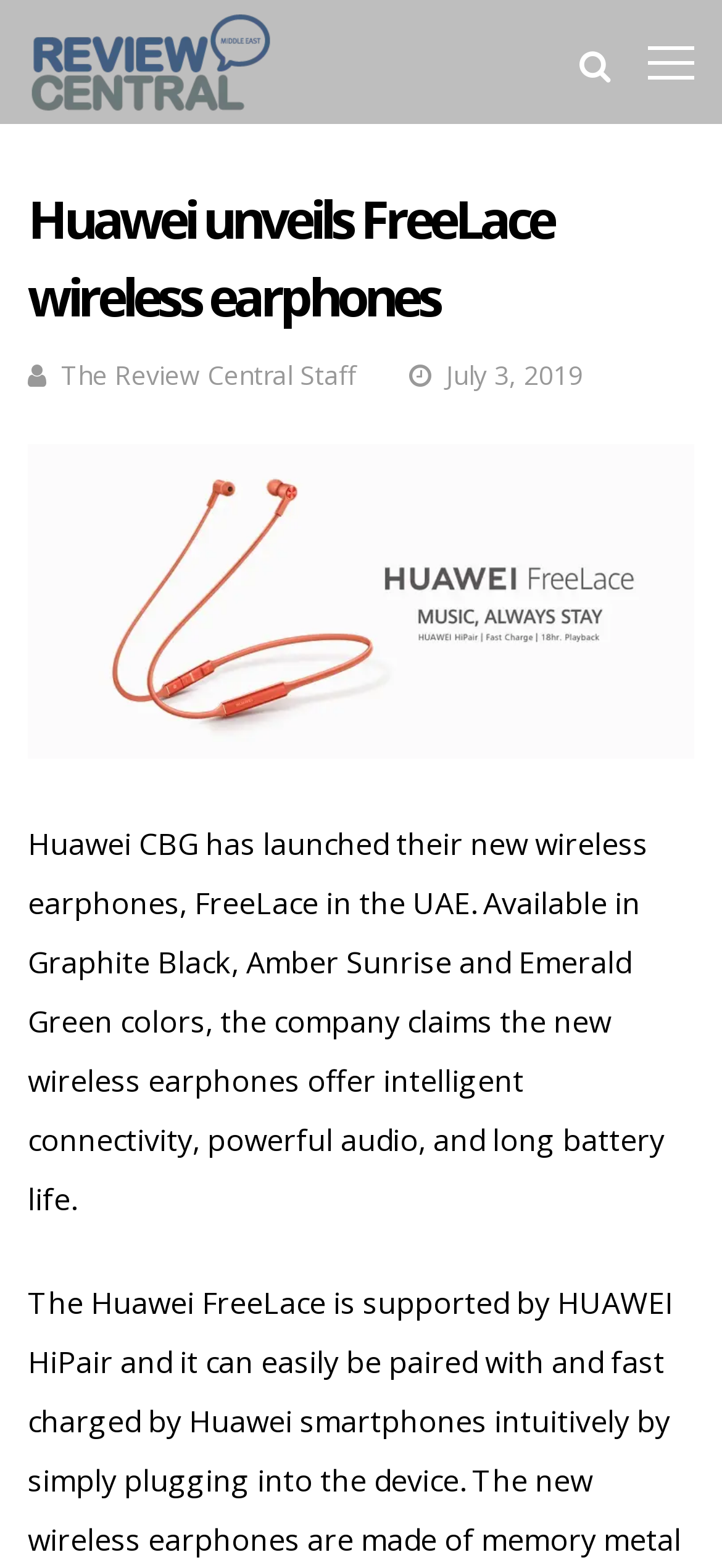Please reply to the following question using a single word or phrase: 
When was the article about Huawei FreeLace published?

July 3, 2019